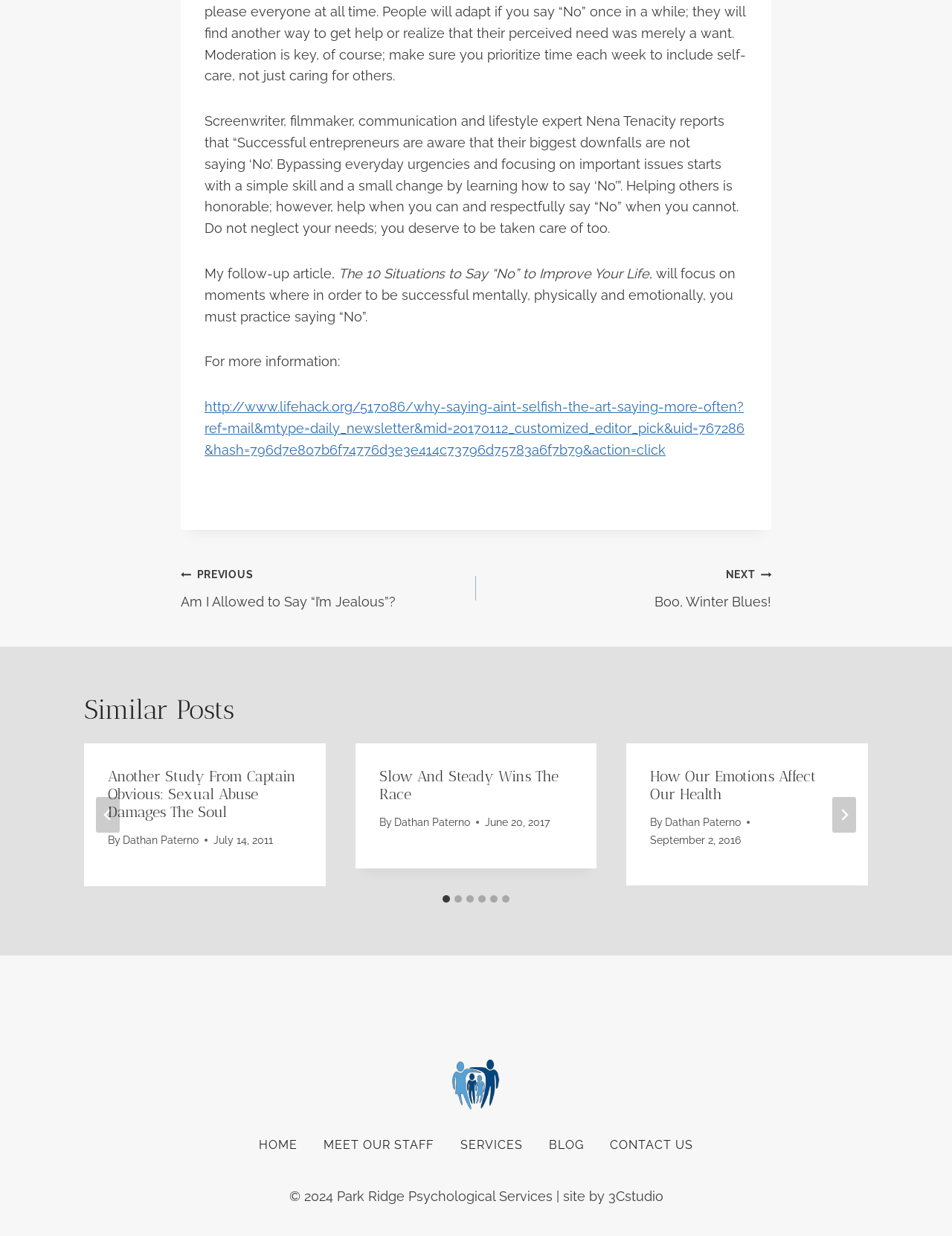Determine the bounding box coordinates of the region that needs to be clicked to achieve the task: "Read the article 'The 10 Situations to Say “No” to Improve Your Life'".

[0.355, 0.215, 0.682, 0.228]